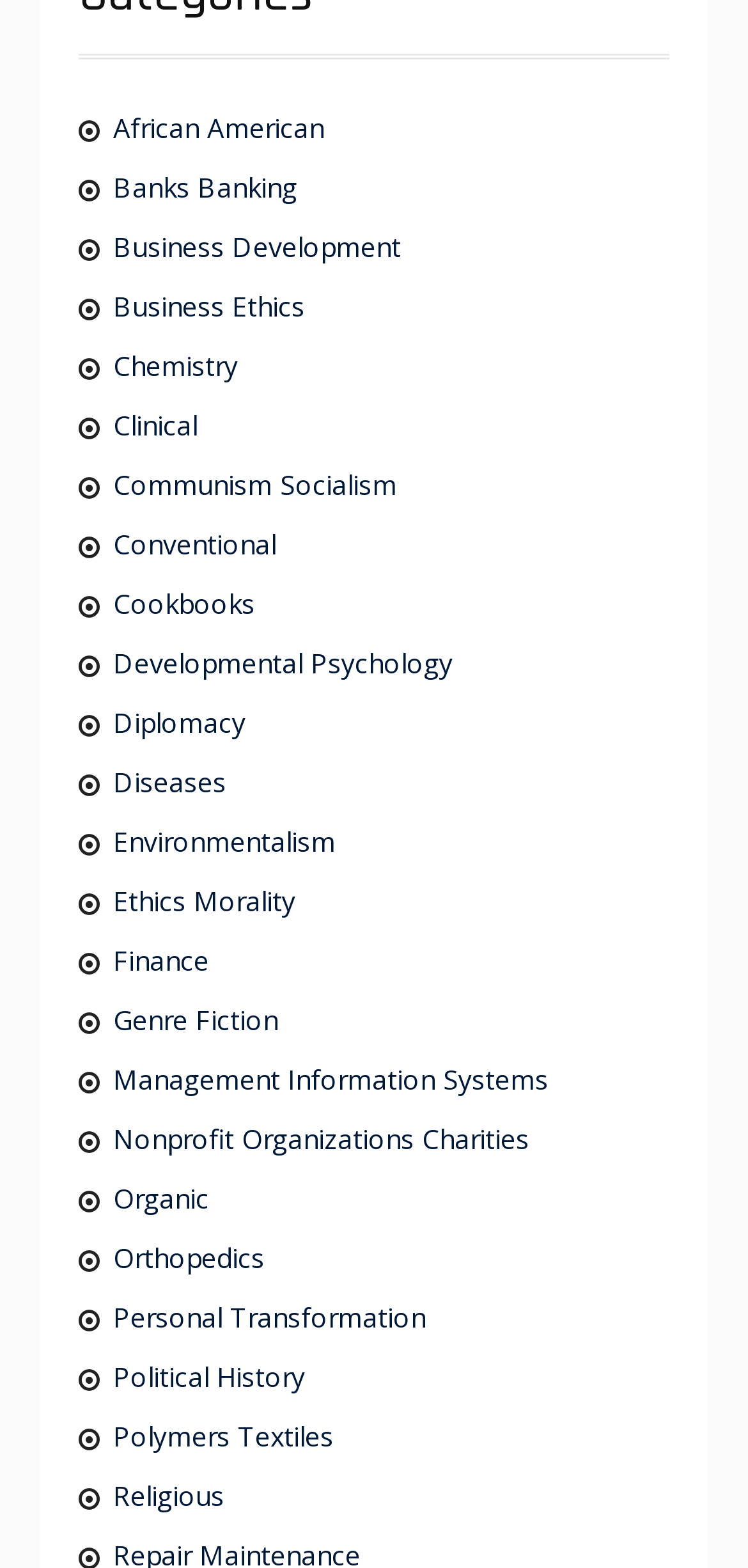Please answer the following question using a single word or phrase: 
What is the vertical position of the 'Business Ethics' link?

Above 'Chemistry' link